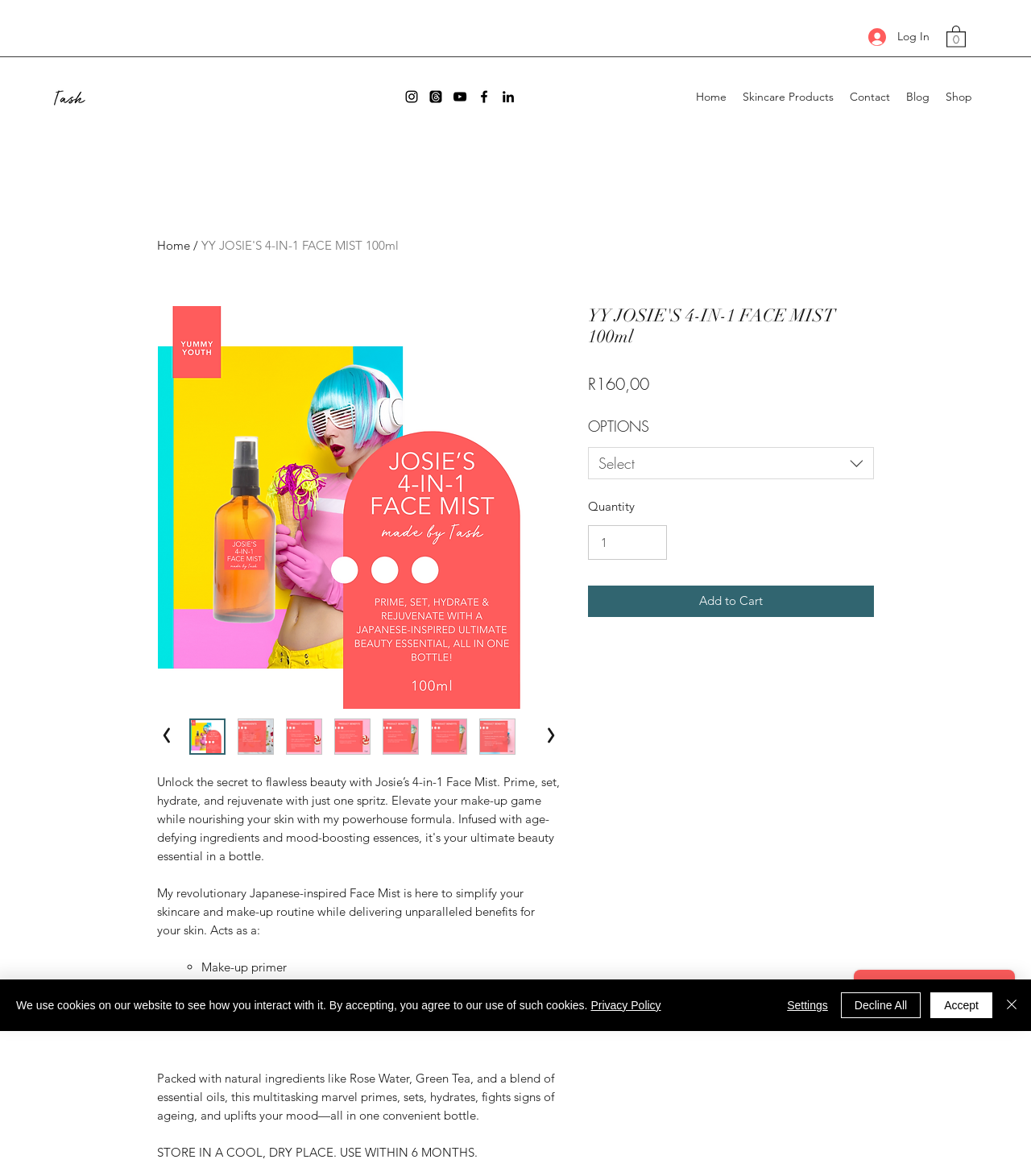Extract the bounding box coordinates for the UI element described by the text: "alt="FACE MIST"". The coordinates should be in the form of [left, top, right, bottom] with values between 0 and 1.

[0.559, 0.611, 0.594, 0.642]